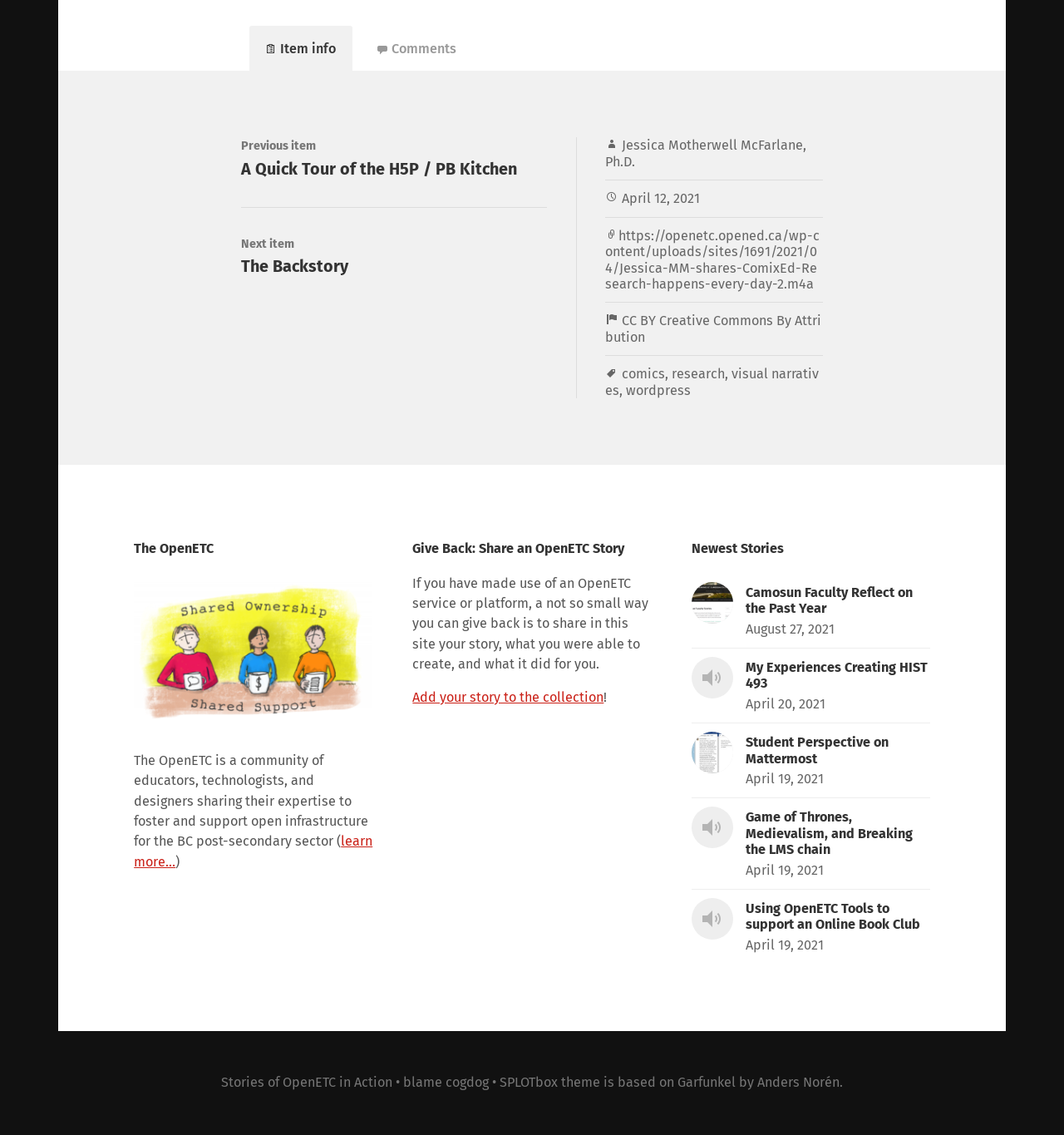Extract the bounding box coordinates for the UI element described as: "Comments".

[0.339, 0.023, 0.445, 0.063]